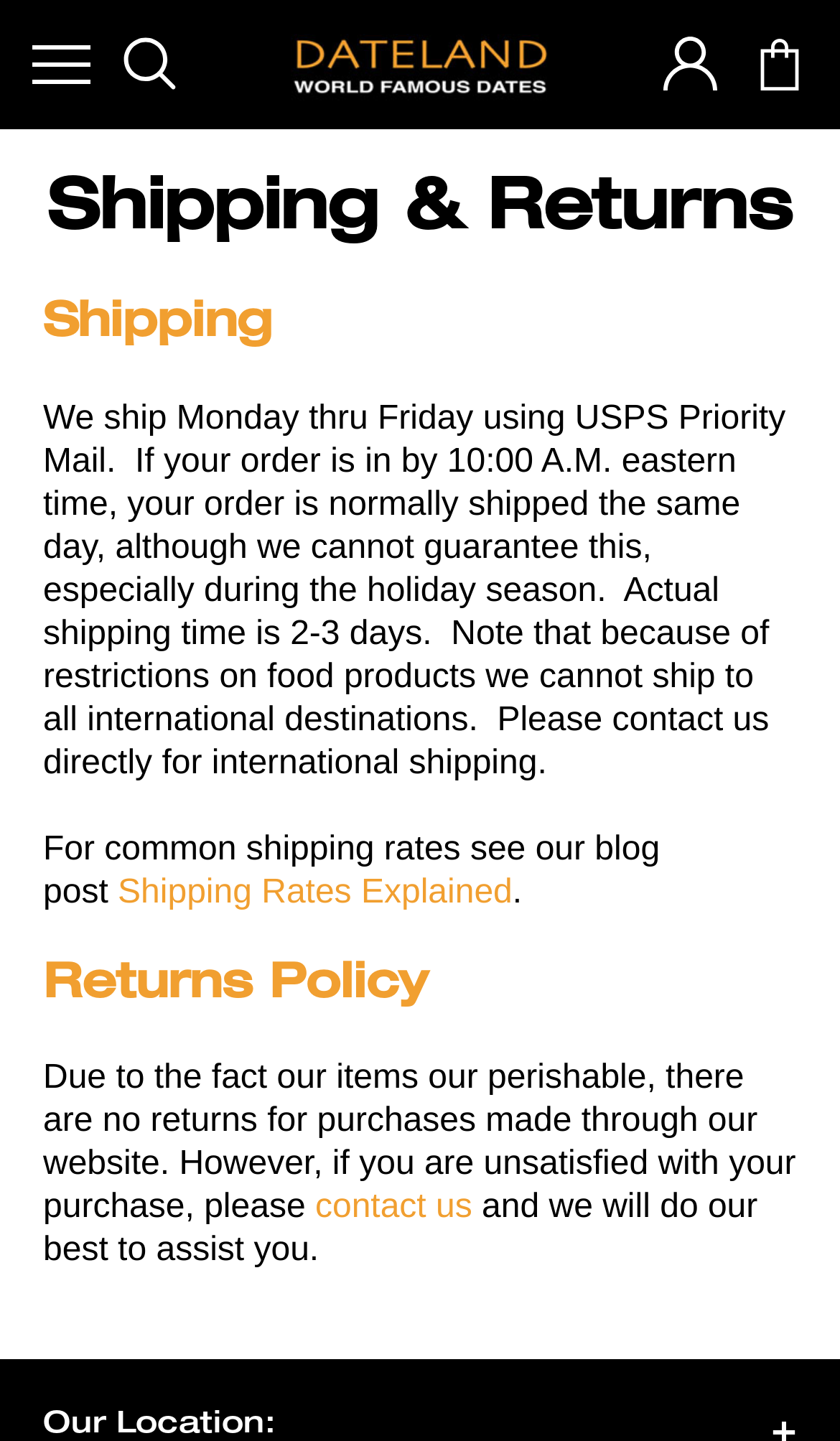Please specify the bounding box coordinates in the format (top-left x, top-left y, bottom-right x, bottom-right y), with all values as floating point numbers between 0 and 1. Identify the bounding box of the UI element described by: contact us

[0.375, 0.825, 0.562, 0.851]